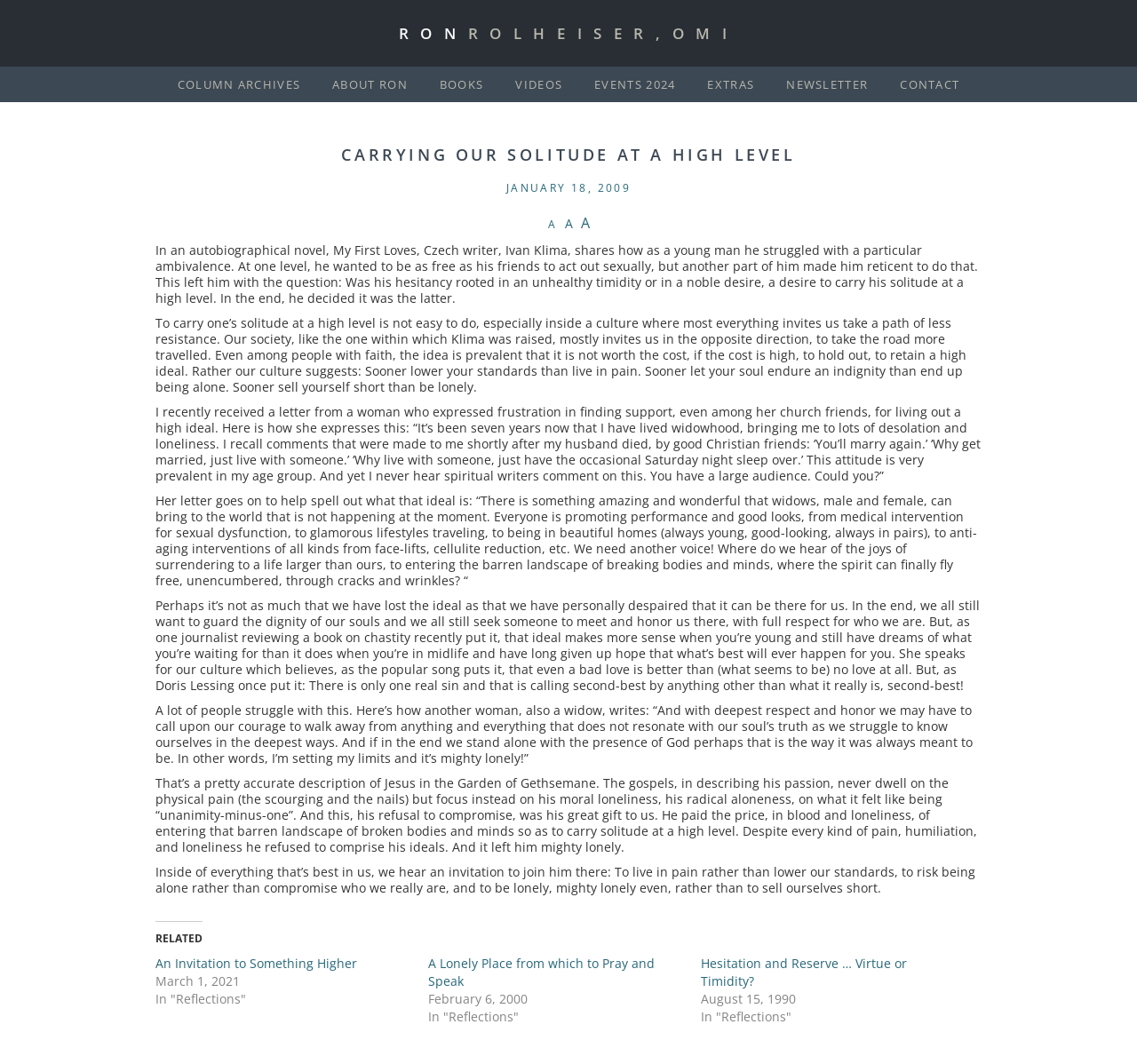Identify the bounding box coordinates of the clickable section necessary to follow the following instruction: "Check out 'RELATED' articles". The coordinates should be presented as four float numbers from 0 to 1, i.e., [left, top, right, bottom].

[0.137, 0.865, 0.178, 0.887]